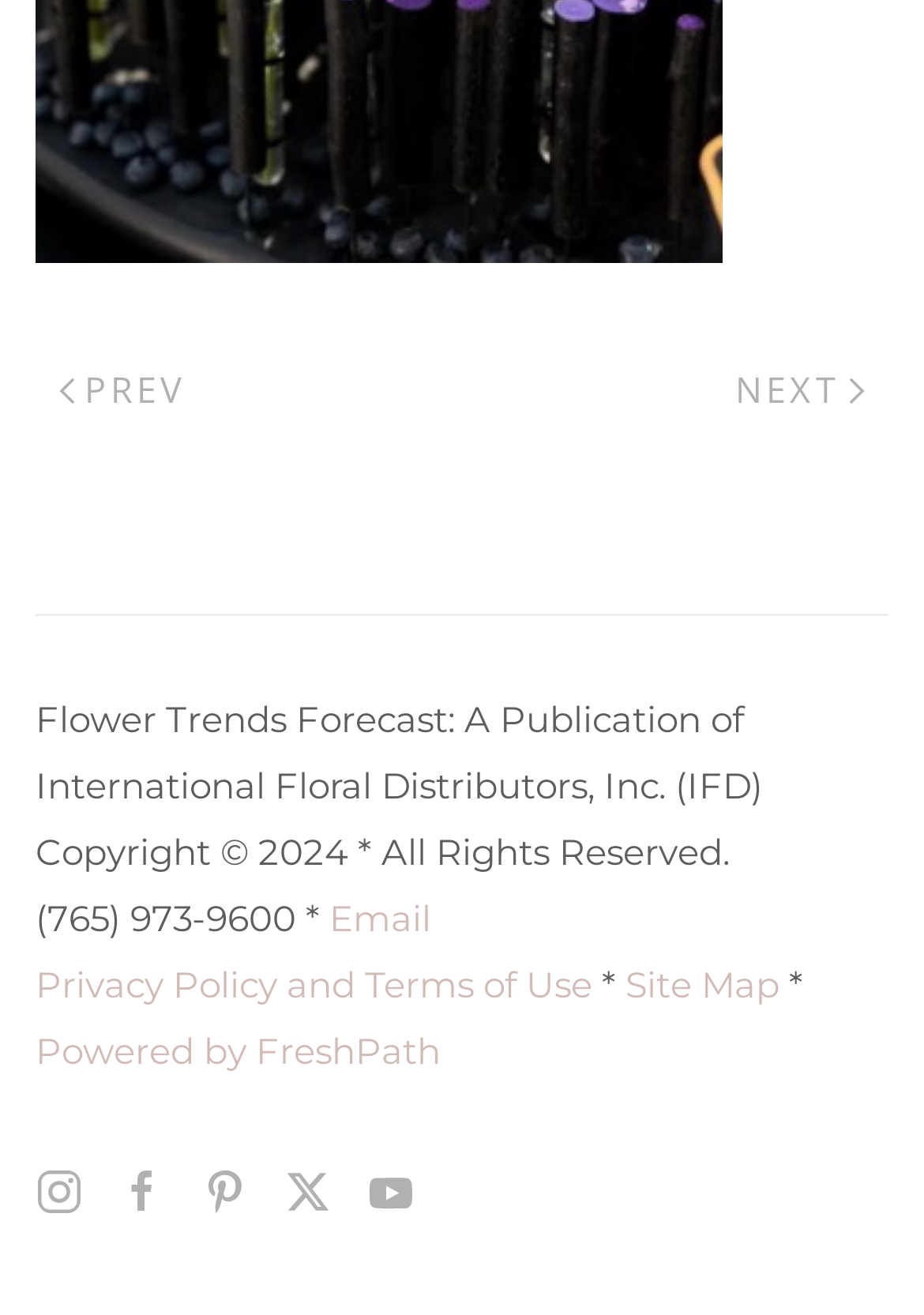What is the phone number provided?
Answer the question with just one word or phrase using the image.

(765) 973-9600